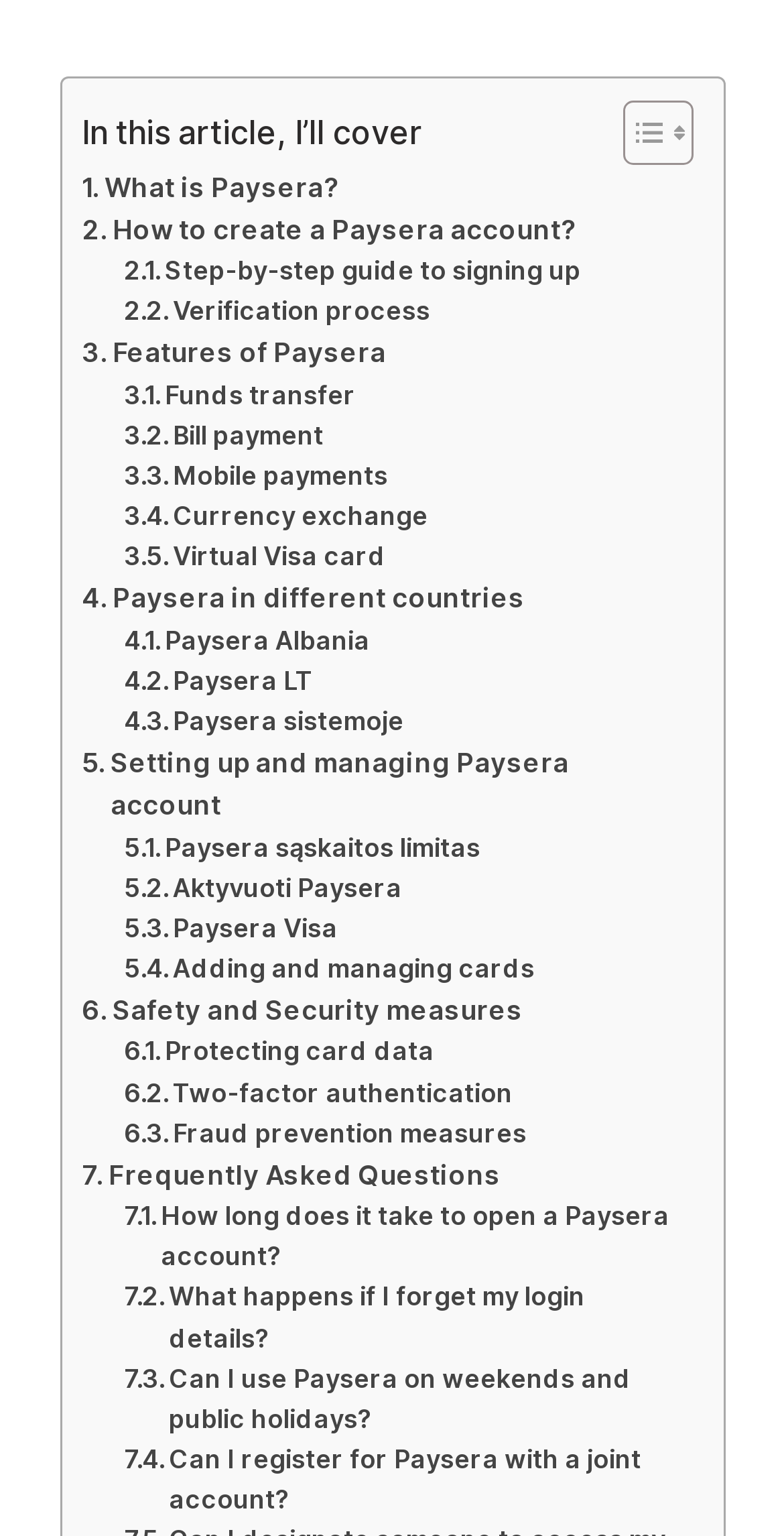Could you highlight the region that needs to be clicked to execute the instruction: "View Frequently Asked Questions"?

[0.104, 0.751, 0.639, 0.779]